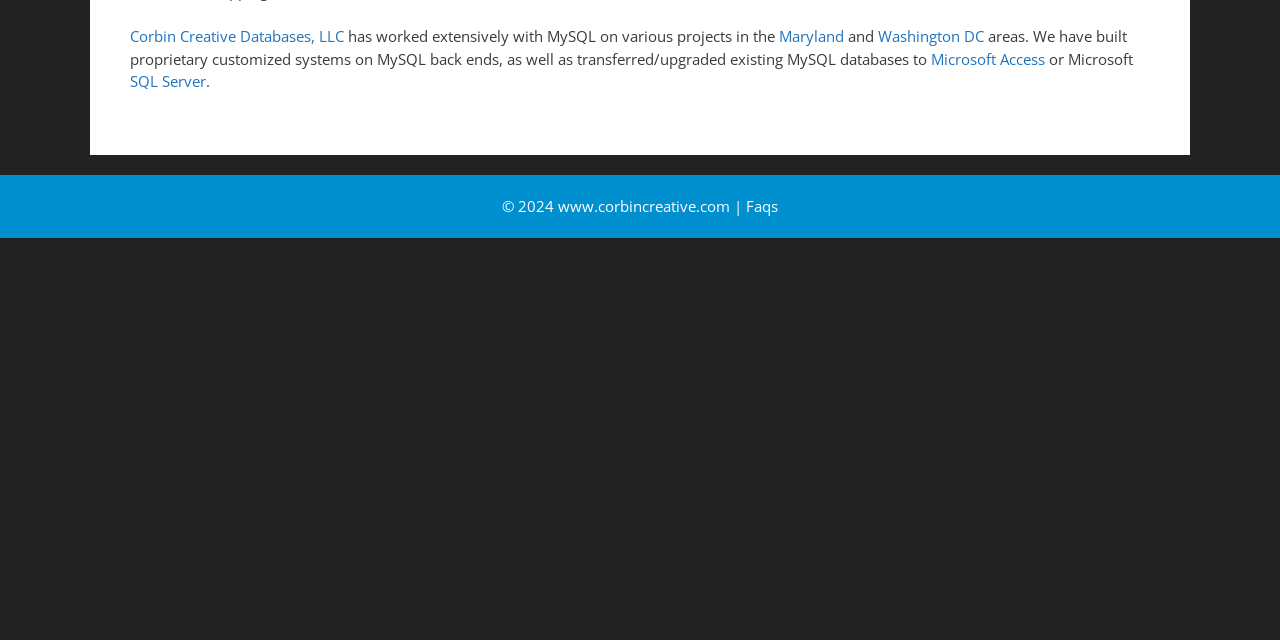Identify the bounding box for the described UI element. Provide the coordinates in (top-left x, top-left y, bottom-right x, bottom-right y) format with values ranging from 0 to 1: Microsoft Access

[0.727, 0.076, 0.816, 0.107]